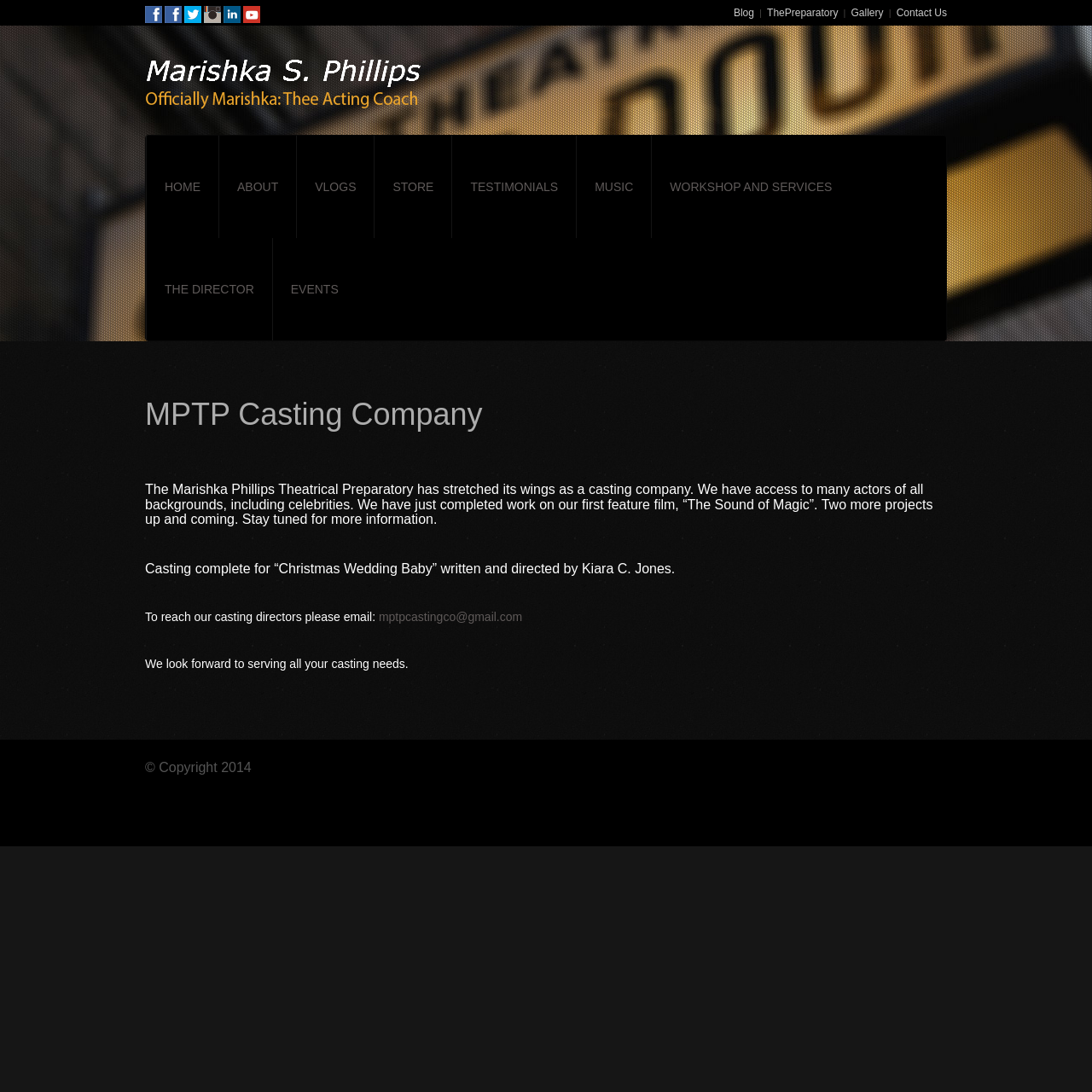What is the year of copyright mentioned on the webpage?
Give a one-word or short-phrase answer derived from the screenshot.

2014